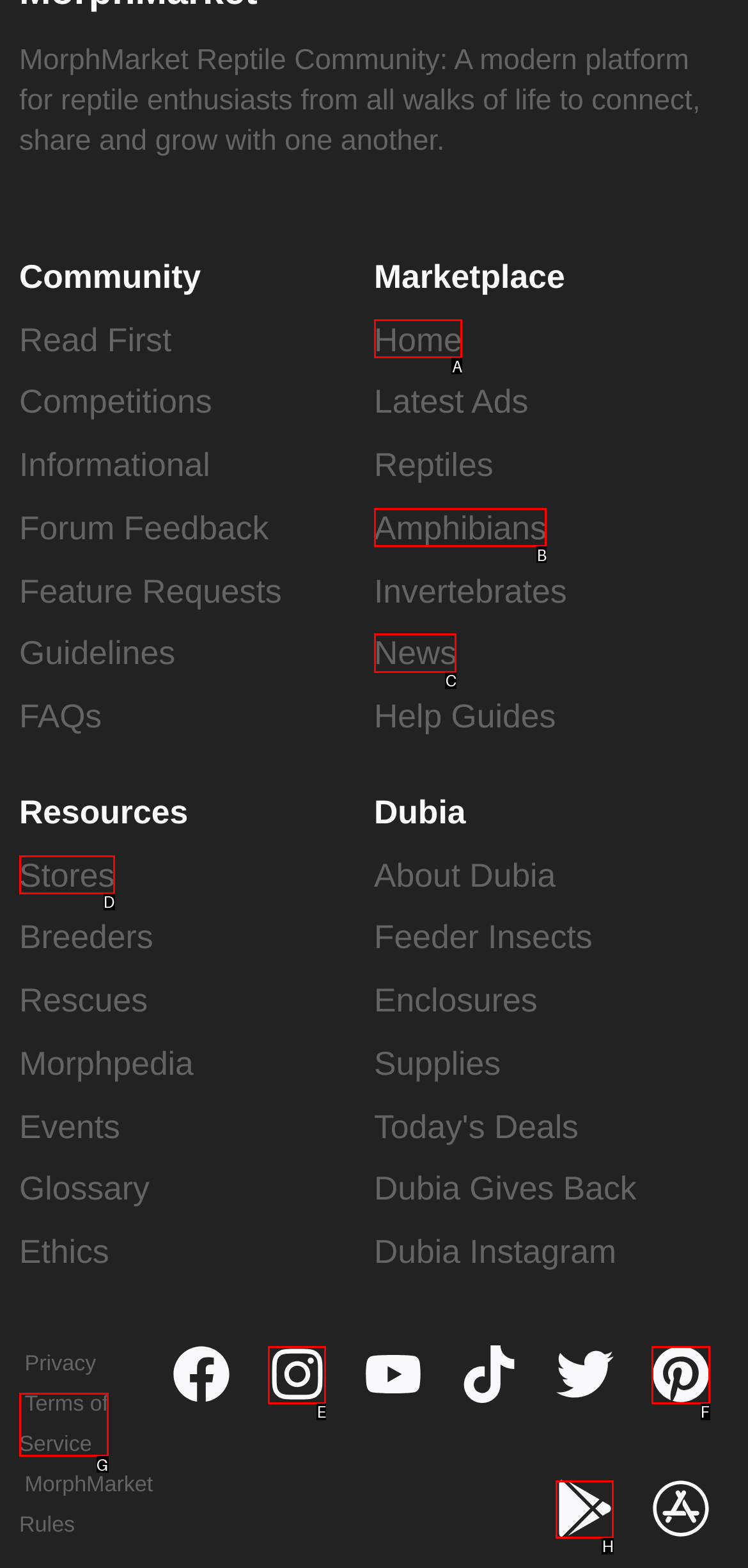Determine which element should be clicked for this task: Check out the latest news
Answer with the letter of the selected option.

C